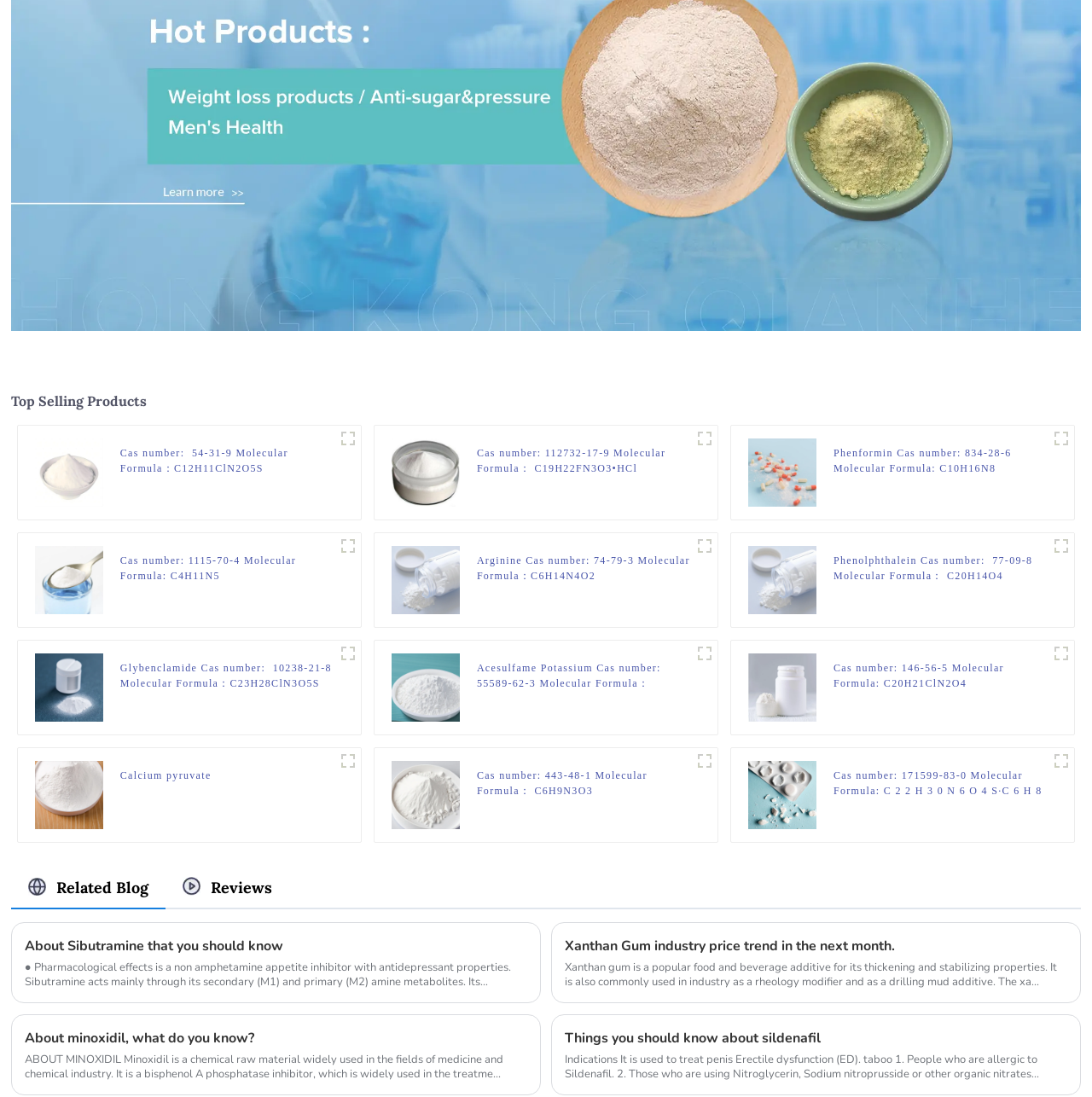How many products are displayed on the webpage?
Please give a detailed and elaborate explanation in response to the question.

The webpage displays 12 products, each represented by a figure element containing an image and a figcaption element with the product details. The products are arranged in three rows with four products in each row.